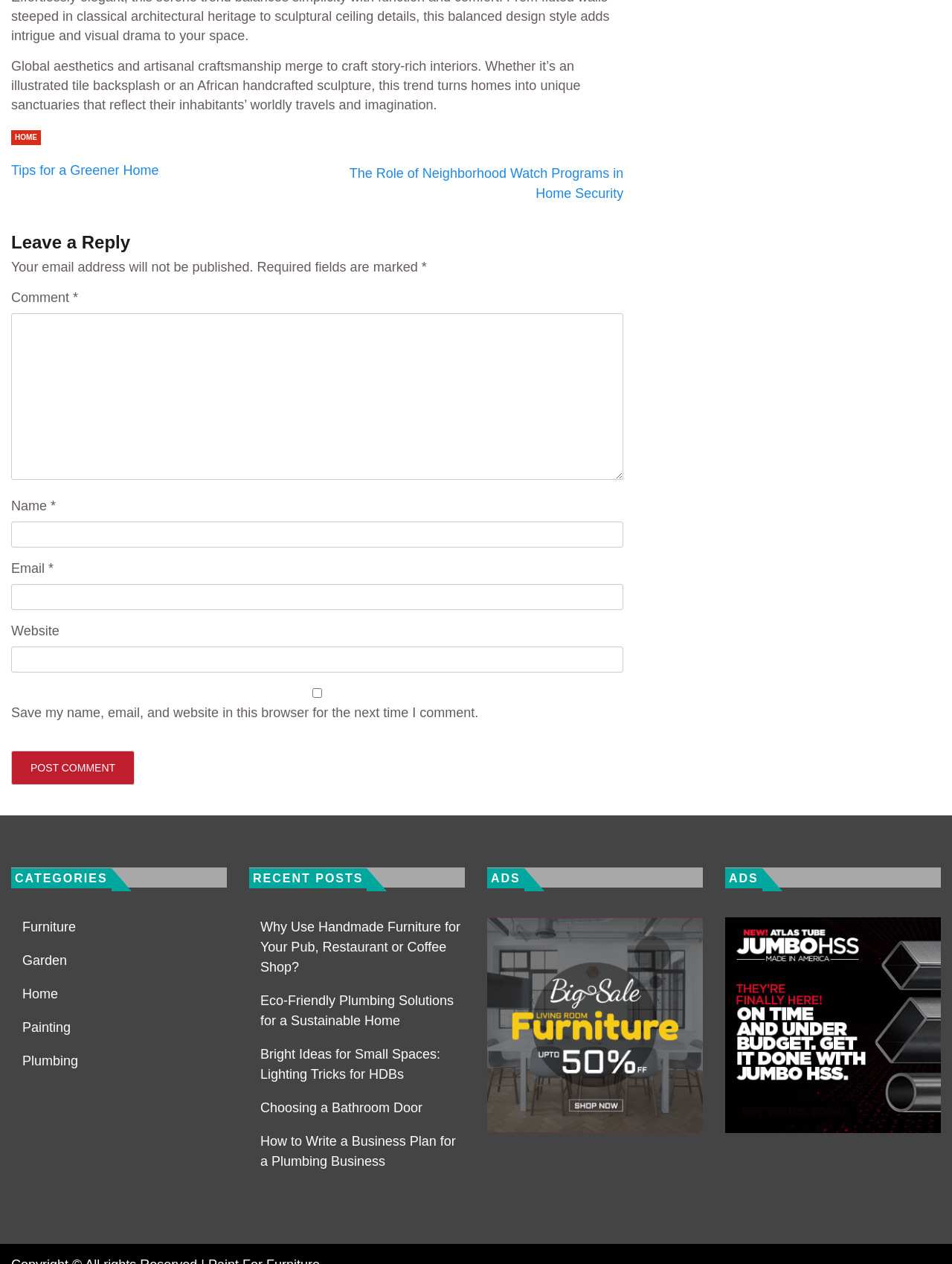Identify the bounding box coordinates for the element you need to click to achieve the following task: "Click on the 'Furniture' link". Provide the bounding box coordinates as four float numbers between 0 and 1, in the form [left, top, right, bottom].

[0.023, 0.727, 0.08, 0.739]